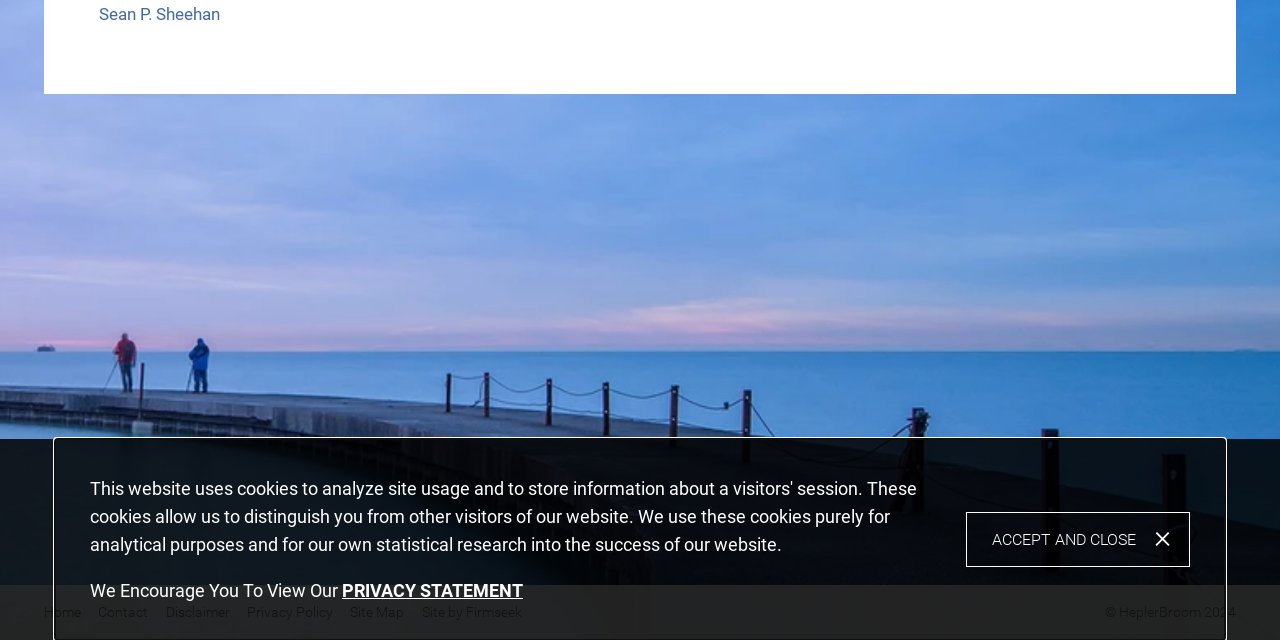Given the element description Site Map, predict the bounding box coordinates for the UI element in the webpage screenshot. The format should be (top-left x, top-left y, bottom-right x, bottom-right y), and the values should be between 0 and 1.

[0.274, 0.944, 0.316, 0.969]